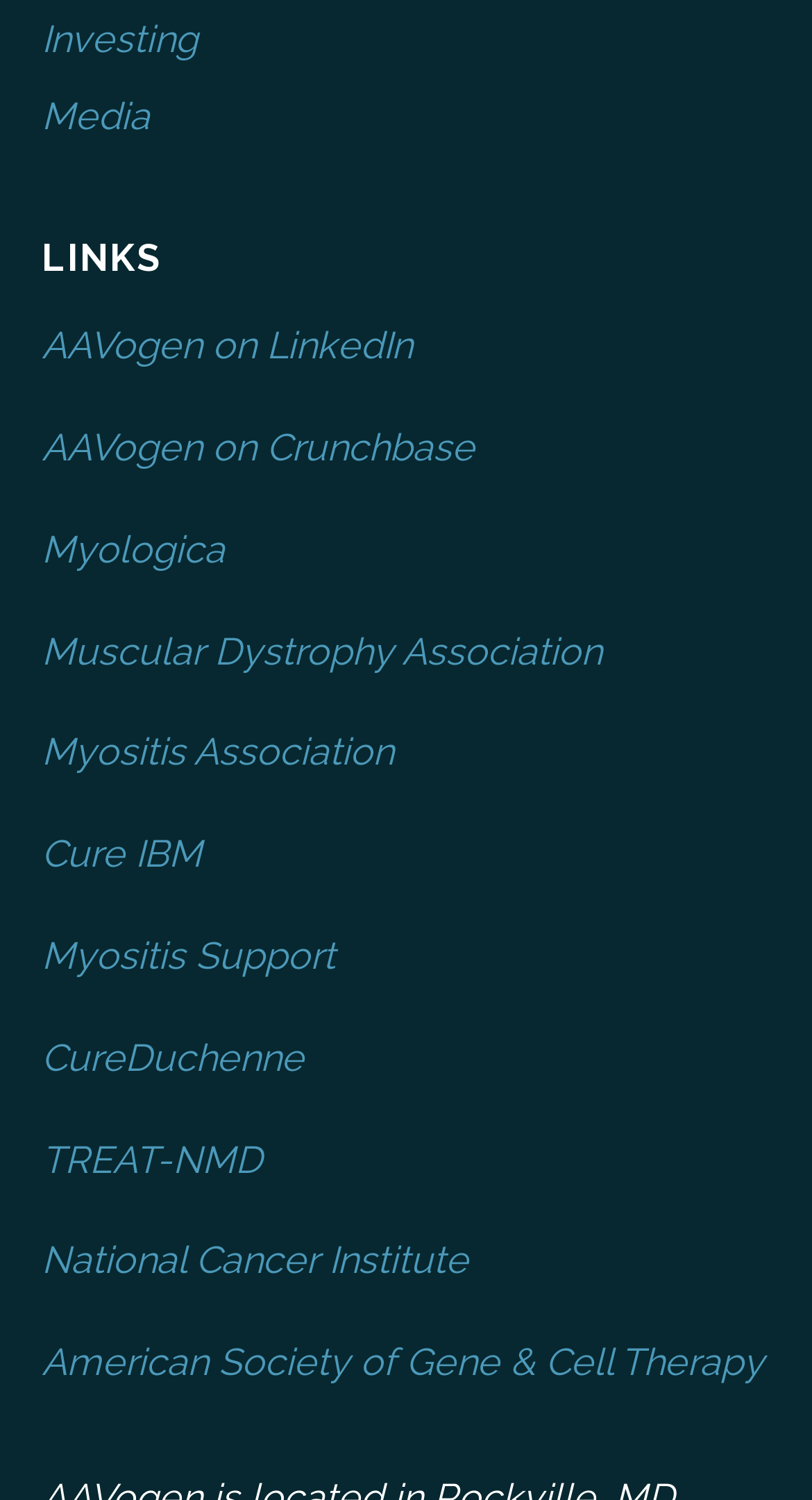Respond to the question below with a single word or phrase:
What is the first link listed under 'LINKS'?

AAVogen on LinkedIn